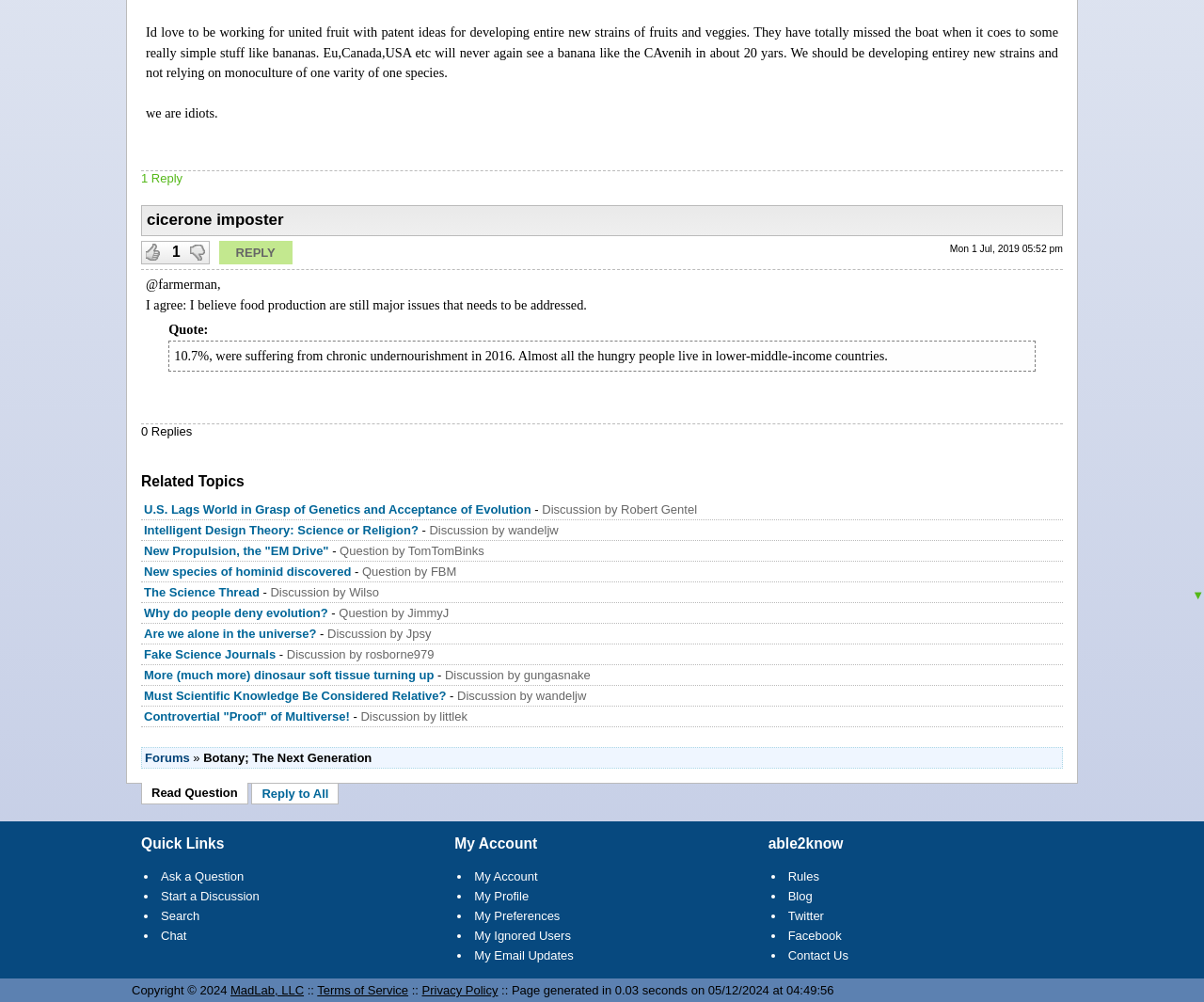Using the given element description, provide the bounding box coordinates (top-left x, top-left y, bottom-right x, bottom-right y) for the corresponding UI element in the screenshot: Ask a Question

[0.134, 0.868, 0.202, 0.882]